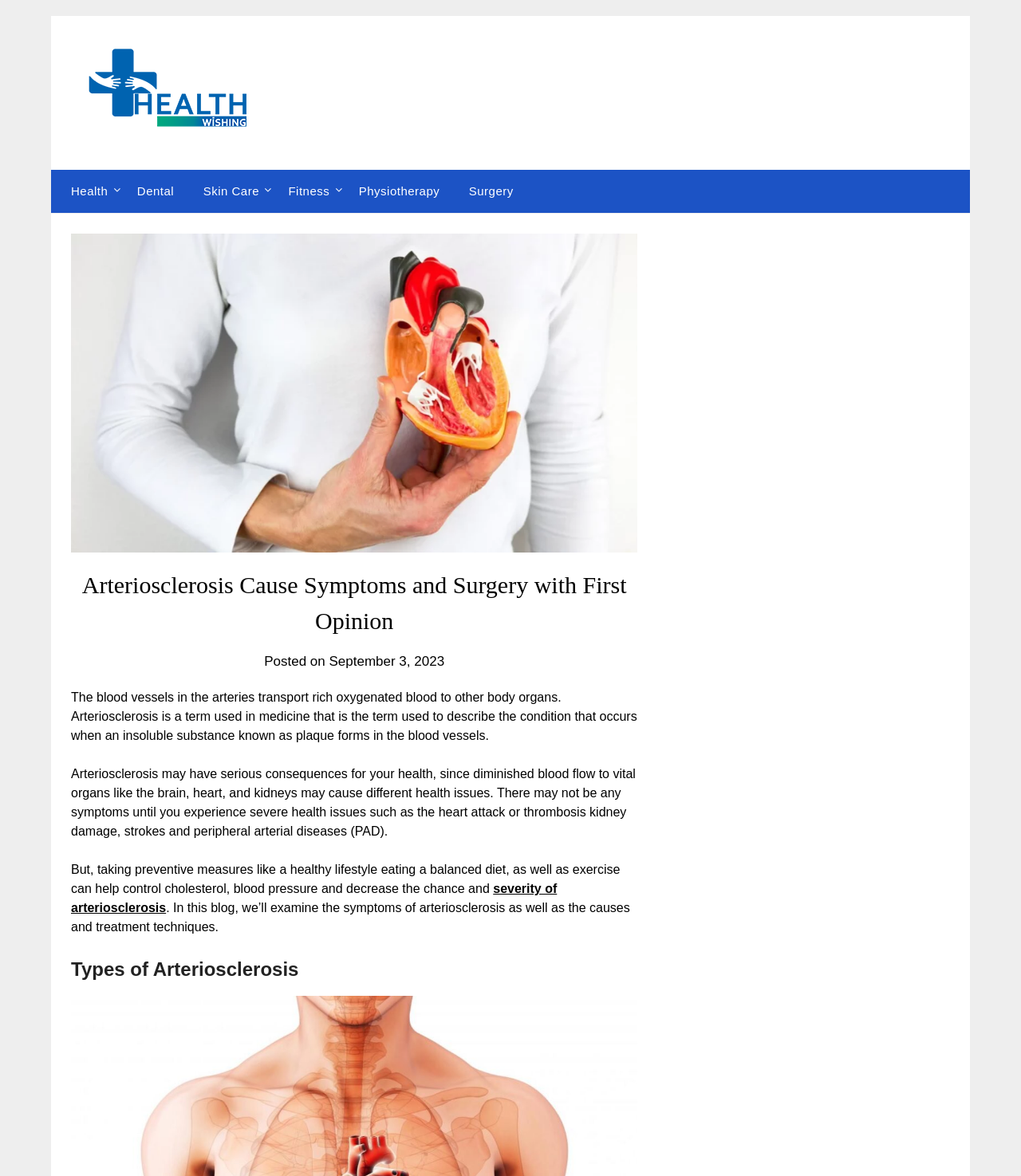Respond to the question below with a single word or phrase: What is the purpose of this blog?

Examine symptoms, causes, and treatment